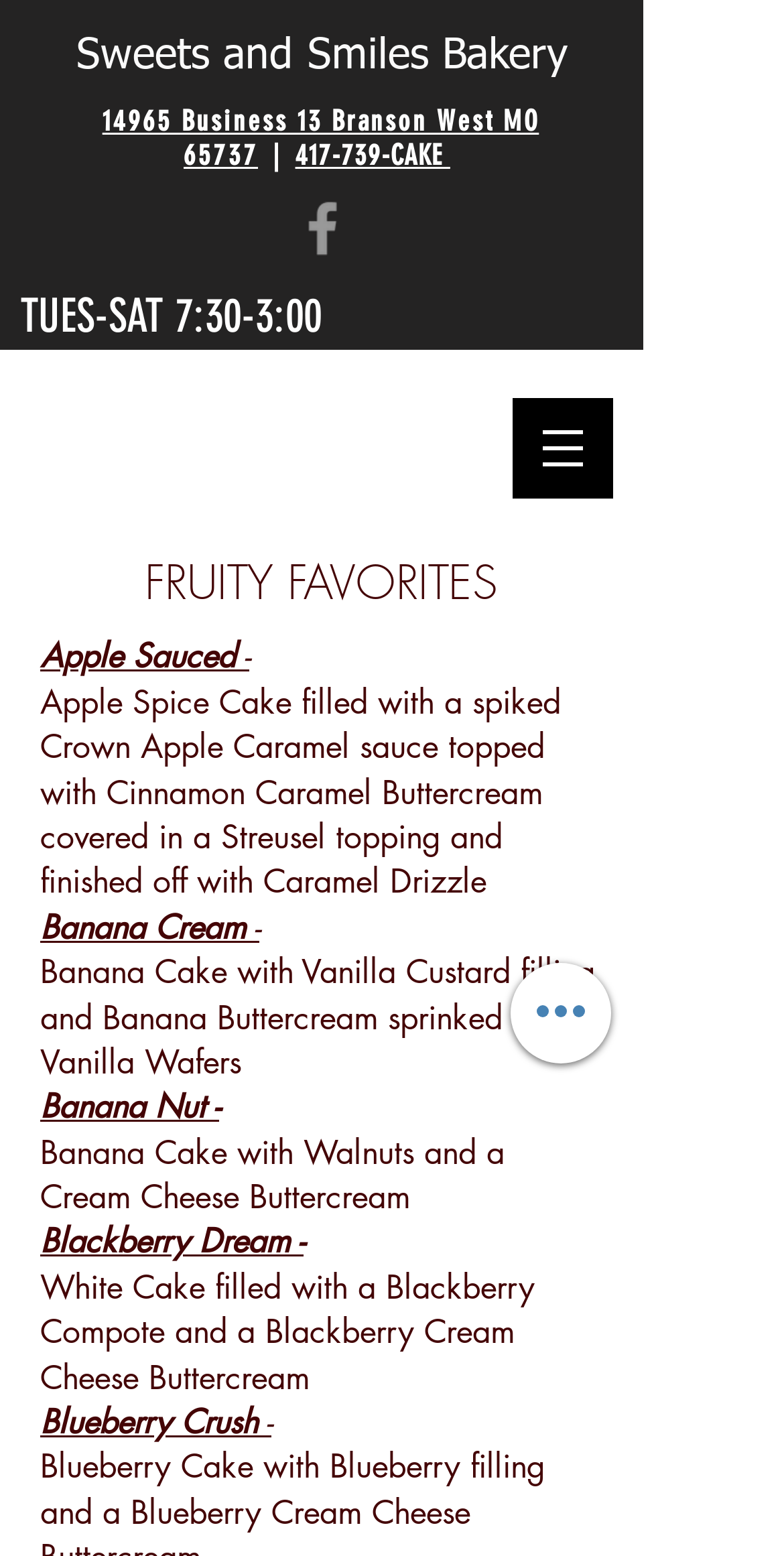Observe the image and answer the following question in detail: What is the flavor of the cake with walnuts?

I found the flavor of the cake with walnuts by looking at the StaticText element with the text 'Banana Nut -' which is located in the list of cake flavors.